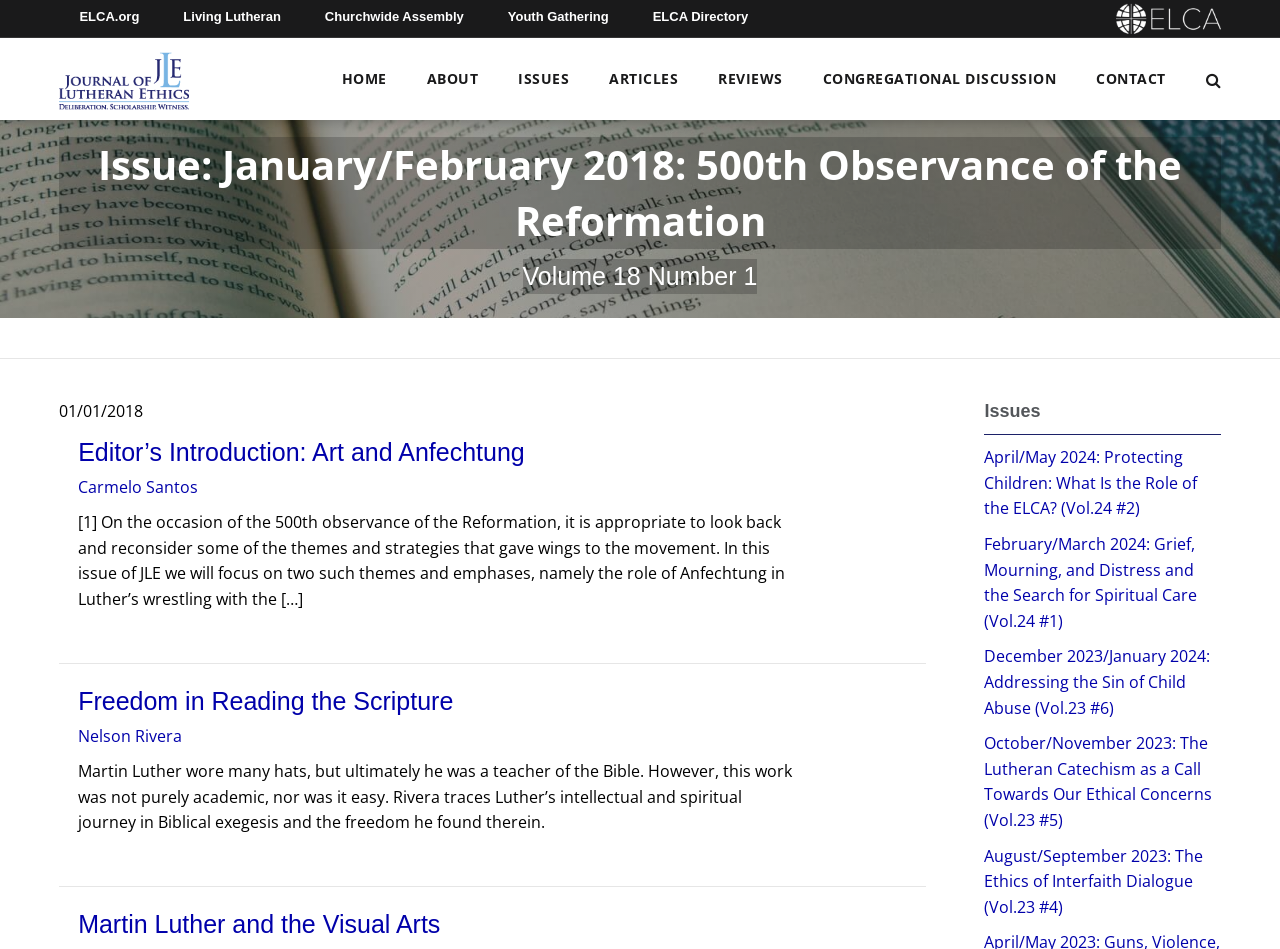Specify the bounding box coordinates of the element's area that should be clicked to execute the given instruction: "View the Issues page". The coordinates should be four float numbers between 0 and 1, i.e., [left, top, right, bottom].

[0.769, 0.42, 0.954, 0.459]